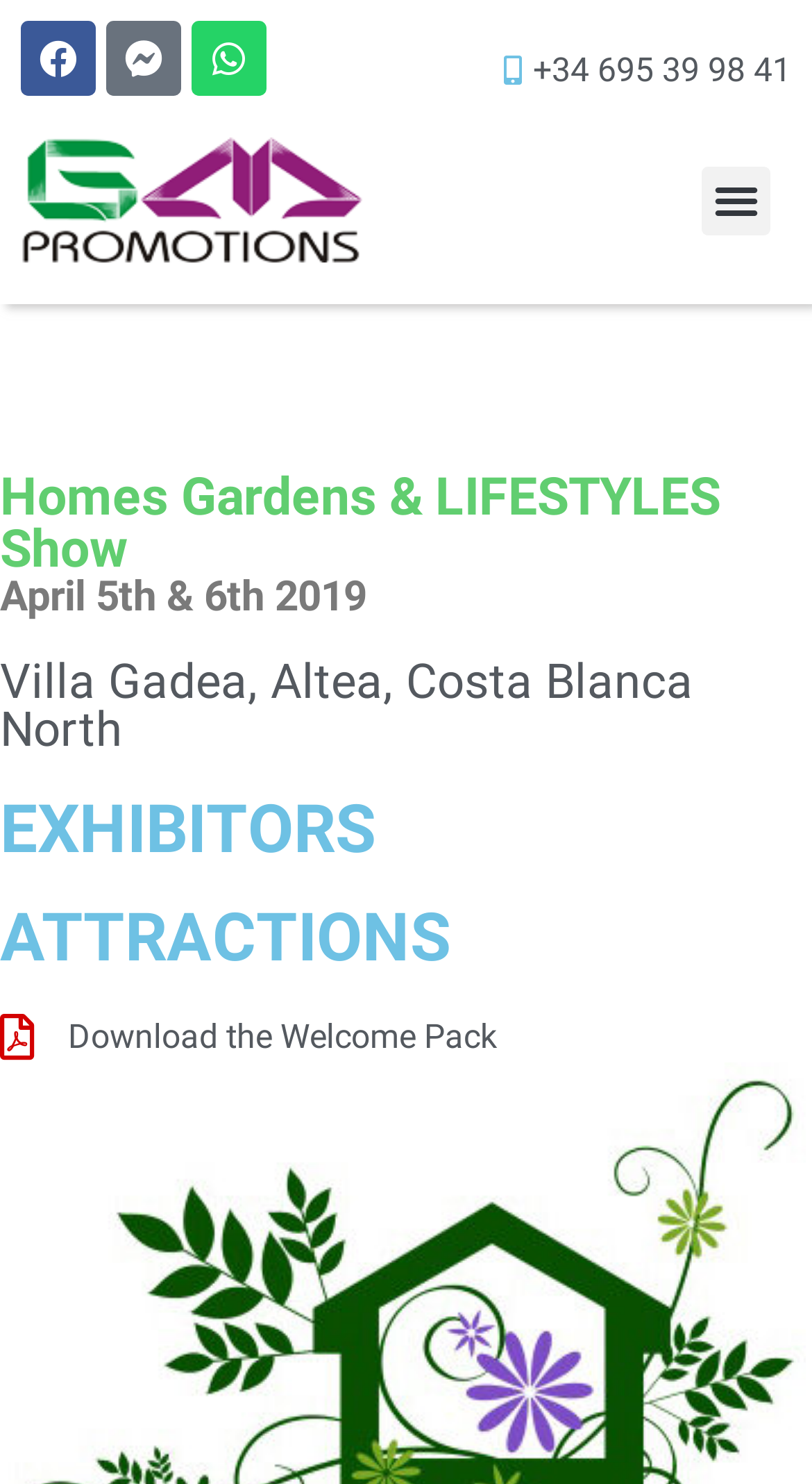Respond to the following question with a brief word or phrase:
How can visitors contact the event organizers?

Phone number: +34 695 39 98 41